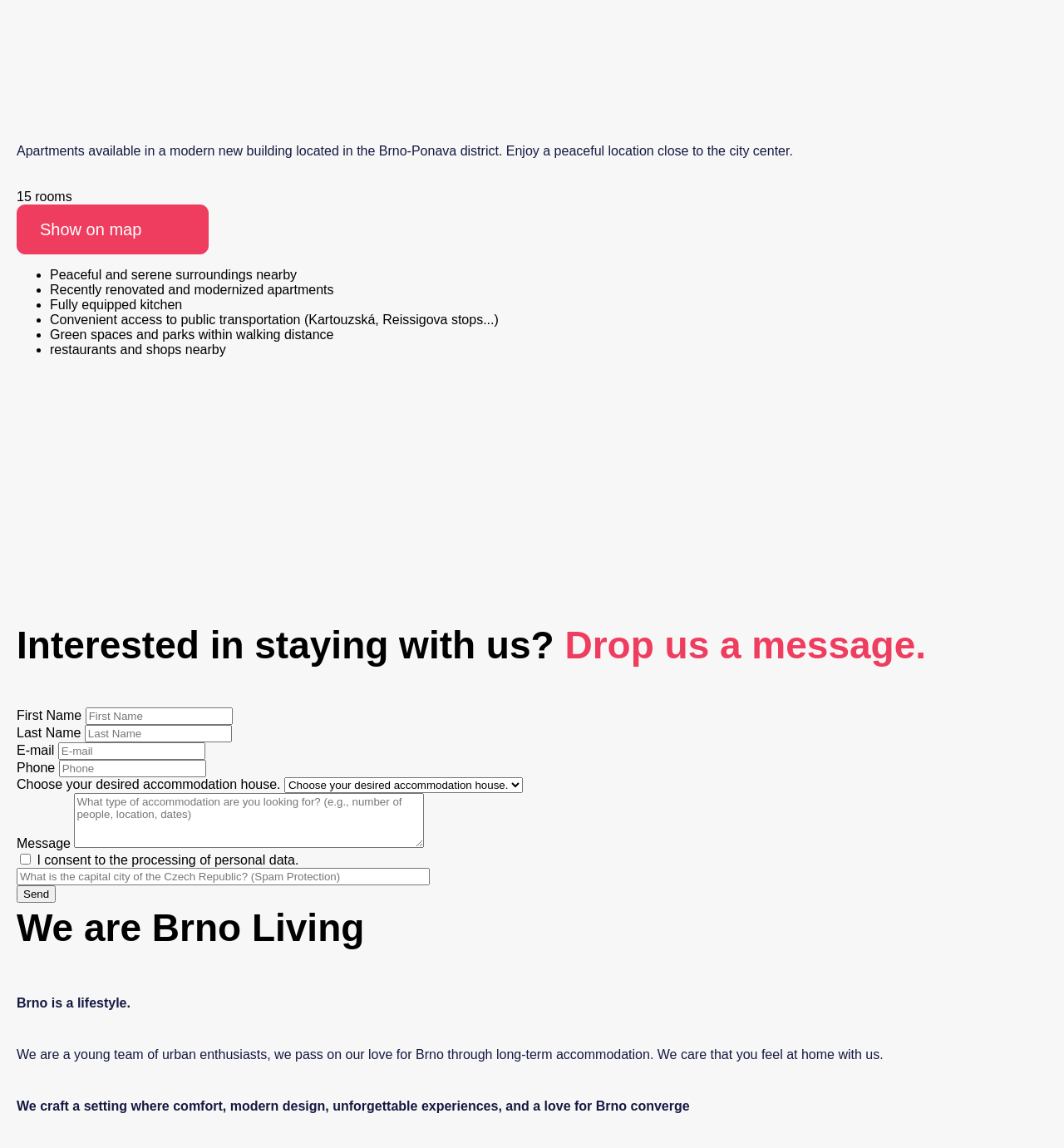What is the location of the apartments? Please answer the question using a single word or phrase based on the image.

Brno-Ponava district